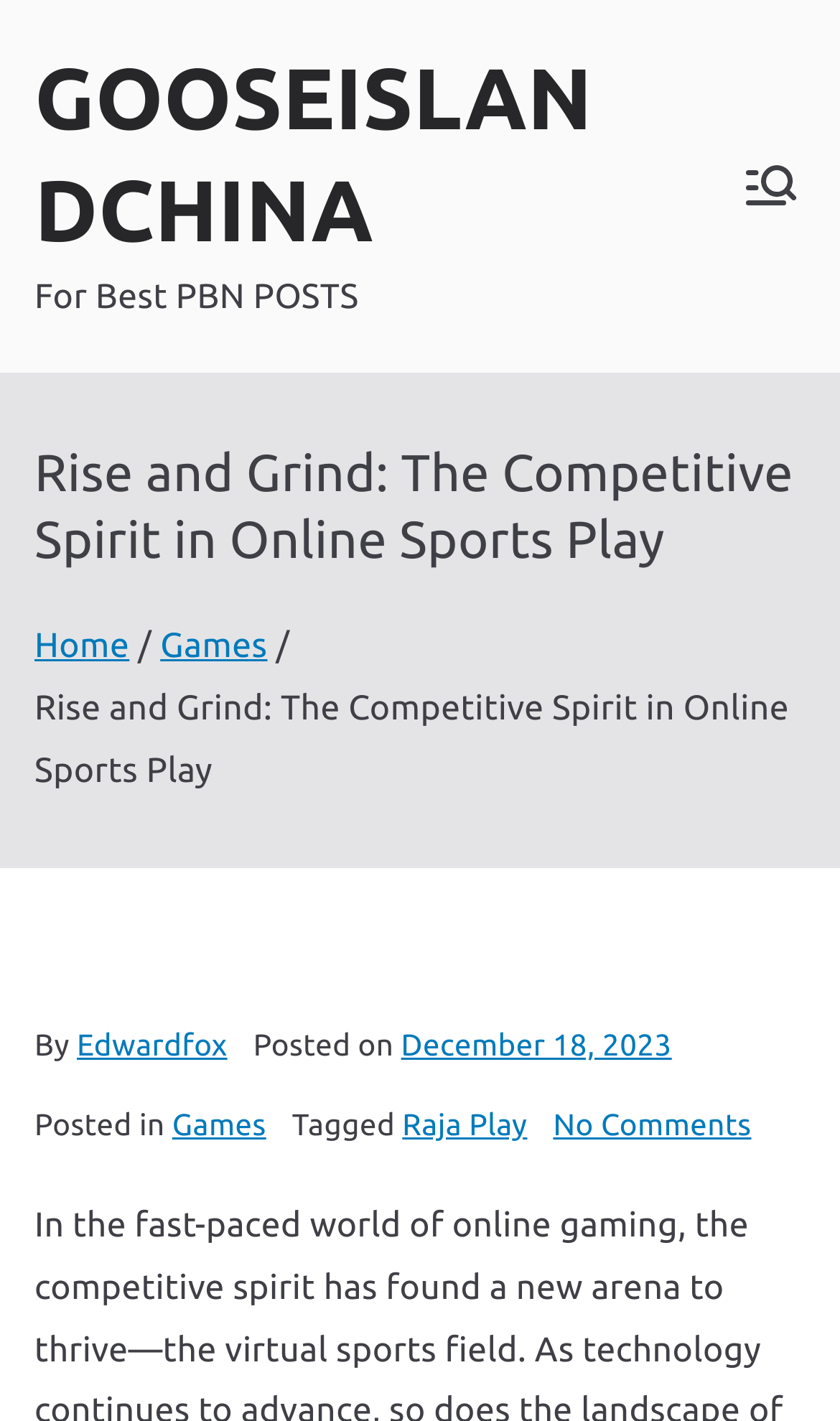Please examine the image and provide a detailed answer to the question: How many comments are there on the article?

I found the number of comments by looking at the link 'No Comments on Rise and Grind: The Competitive Spirit in Online Sports Play' which indicates that there are no comments on the article.